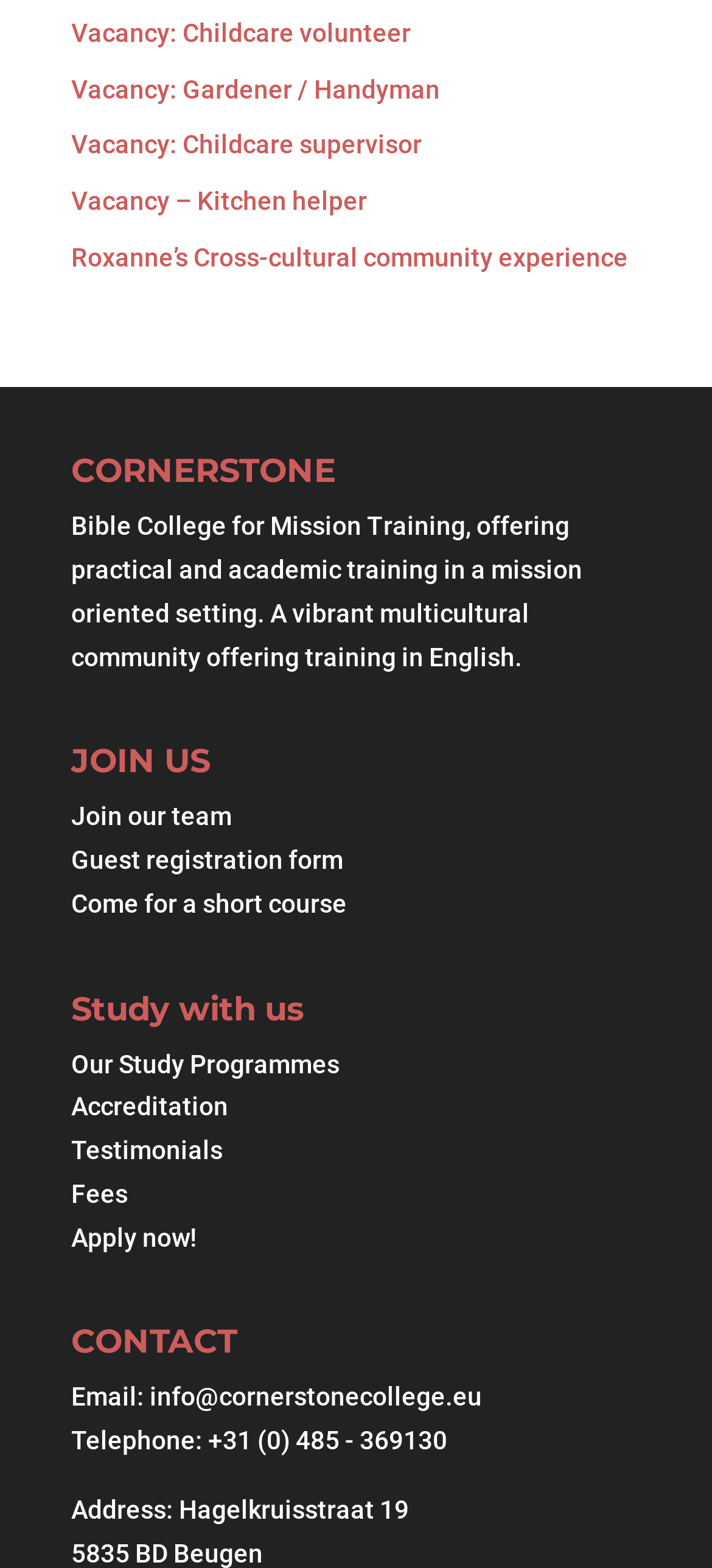Based on what you see in the screenshot, provide a thorough answer to this question: What type of training does Cornerstone College offer?

Based on the StaticText element 'Bible College for Mission Training, offering practical and academic training in a mission oriented setting.', it can be inferred that Cornerstone College offers mission training.